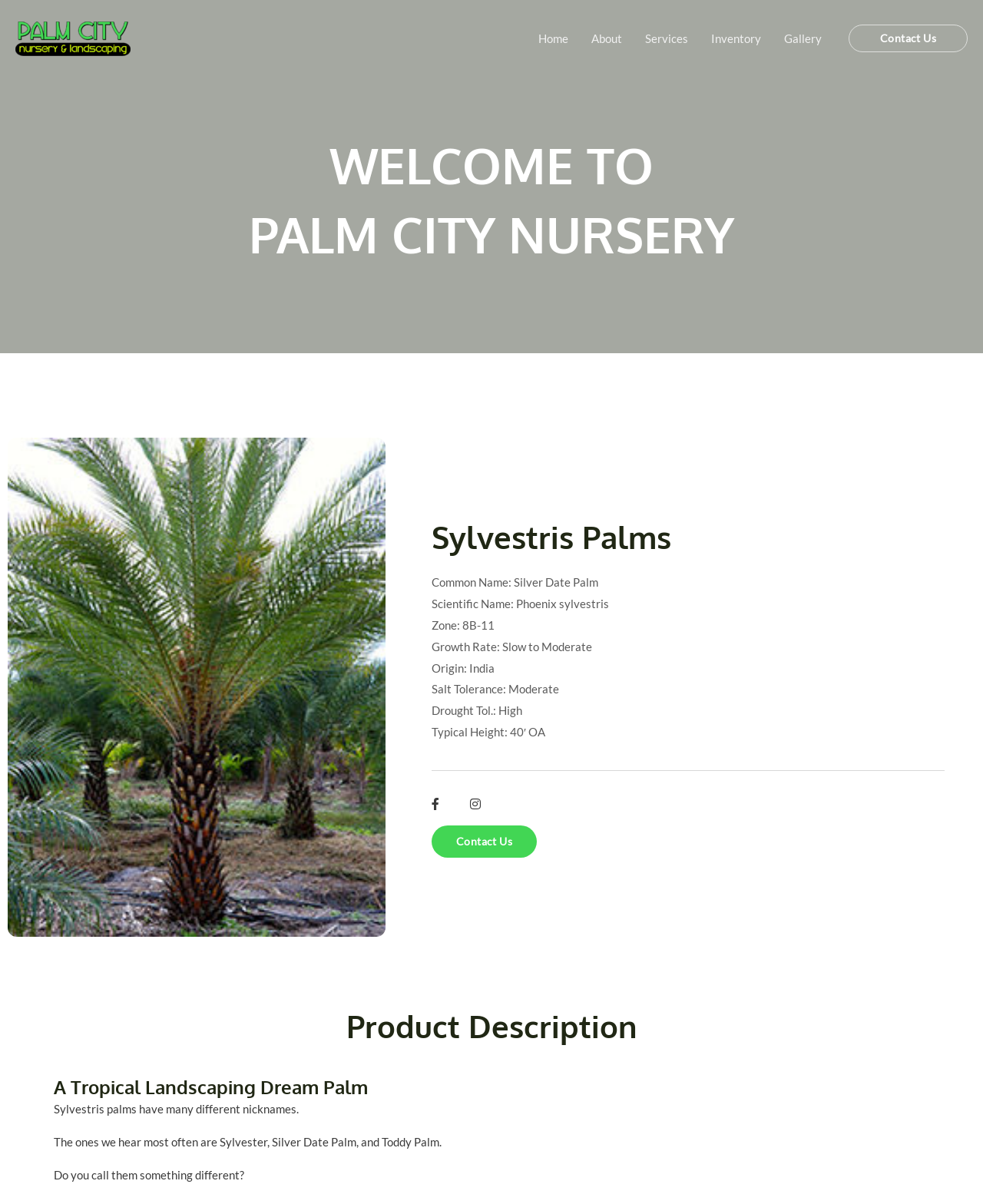Determine the webpage's heading and output its text content.

WELCOME TO
PALM CITY NURSERY